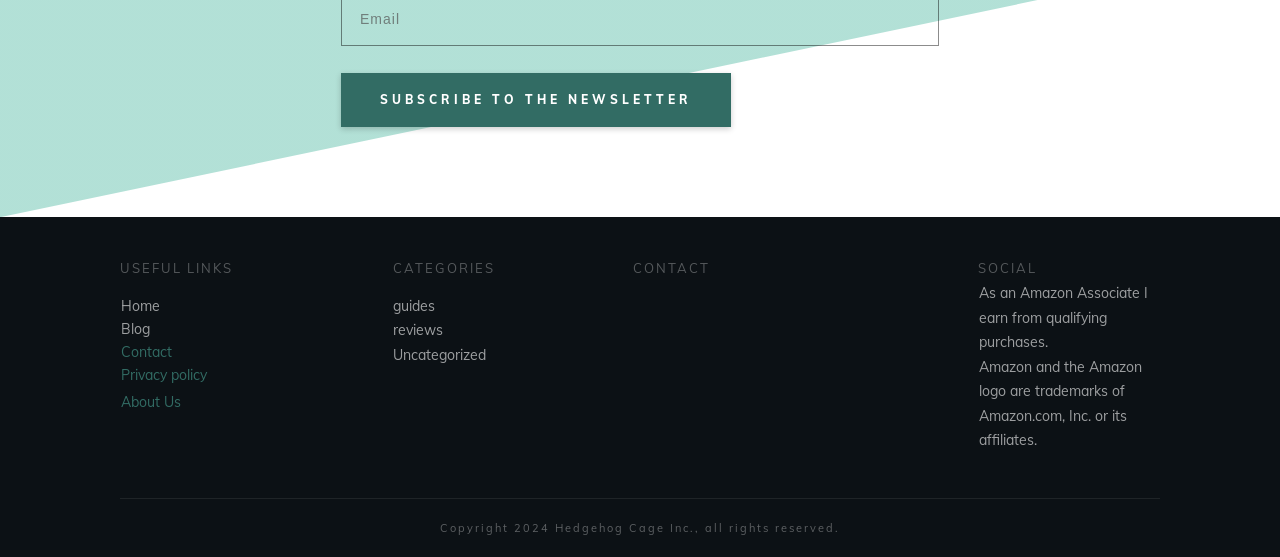Based on the element description Privacy policy, identify the bounding box of the UI element in the given webpage screenshot. The coordinates should be in the format (top-left x, top-left y, bottom-right x, bottom-right y) and must be between 0 and 1.

[0.095, 0.657, 0.162, 0.689]